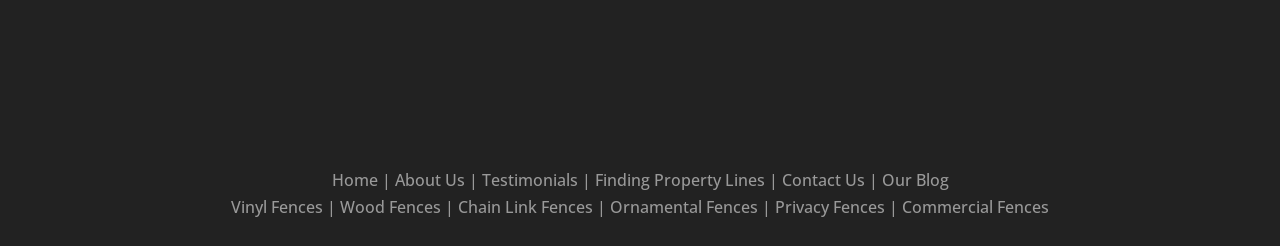Please identify the bounding box coordinates of the region to click in order to complete the task: "Visit the home page". The coordinates must be four float numbers between 0 and 1, specified as [left, top, right, bottom].

[0.259, 0.687, 0.295, 0.777]